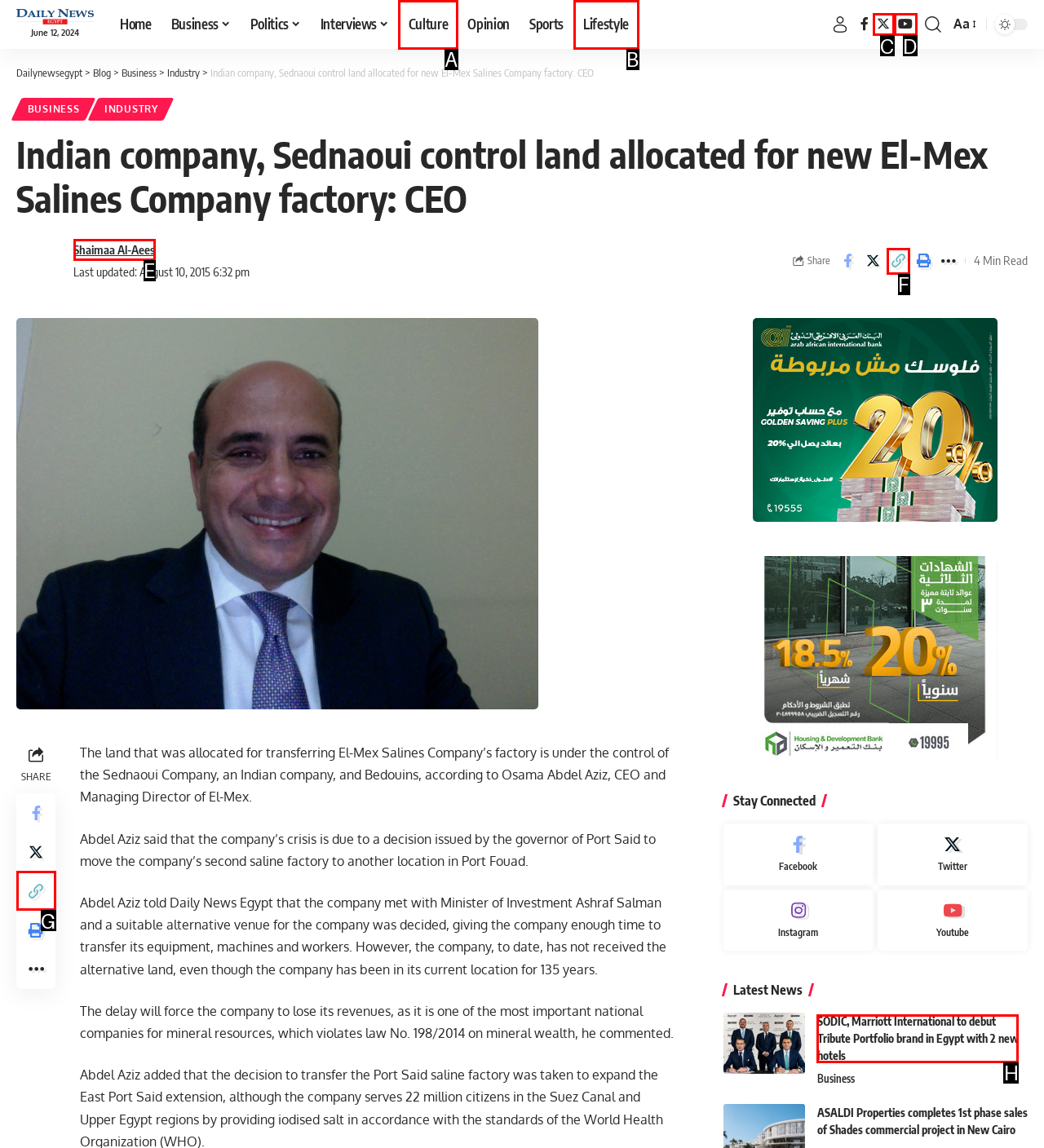Identify the UI element described as: aria-label="Copy Link"
Answer with the option's letter directly.

G